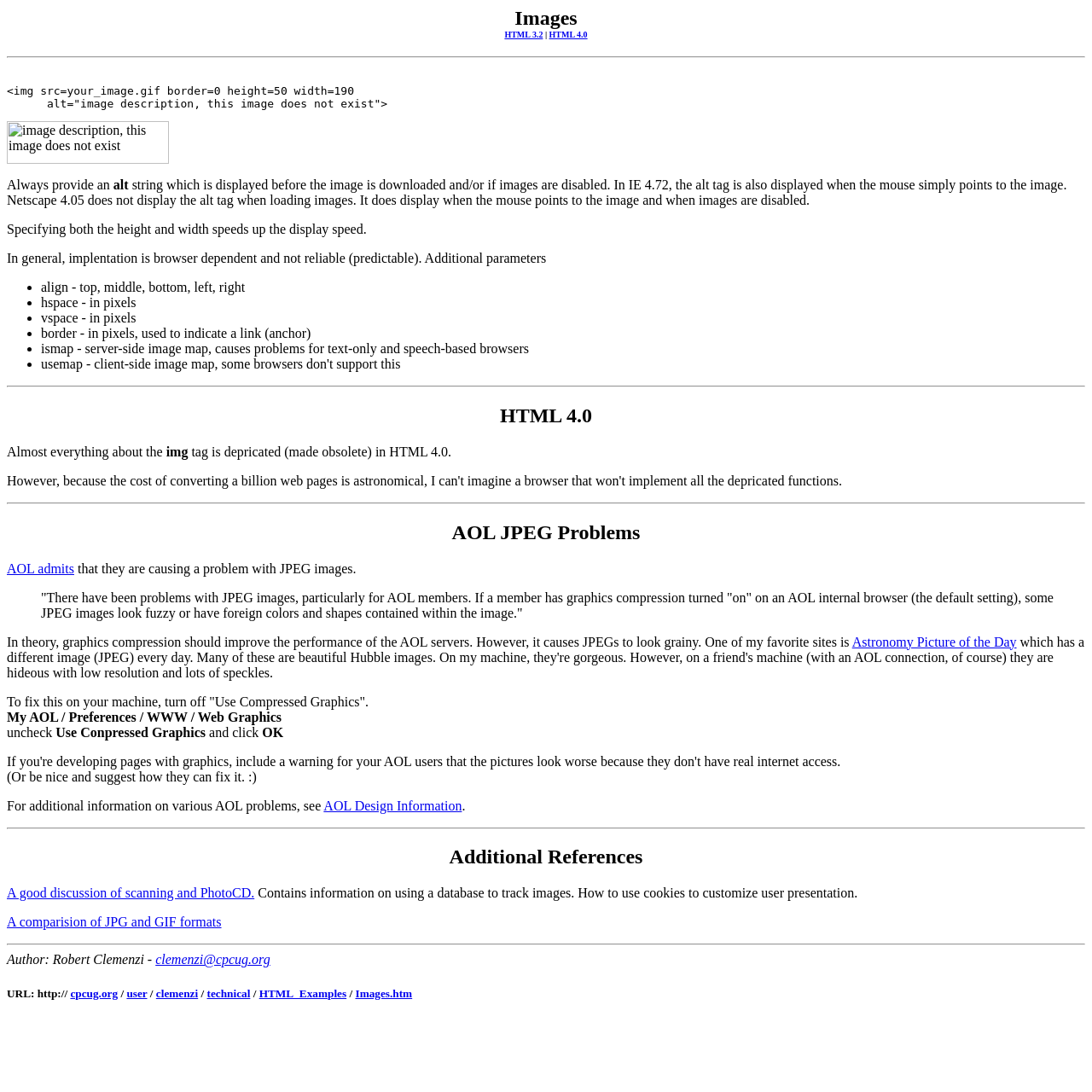Provide the bounding box coordinates for the area that should be clicked to complete the instruction: "Click the HTML 3.2 link".

[0.462, 0.027, 0.497, 0.036]